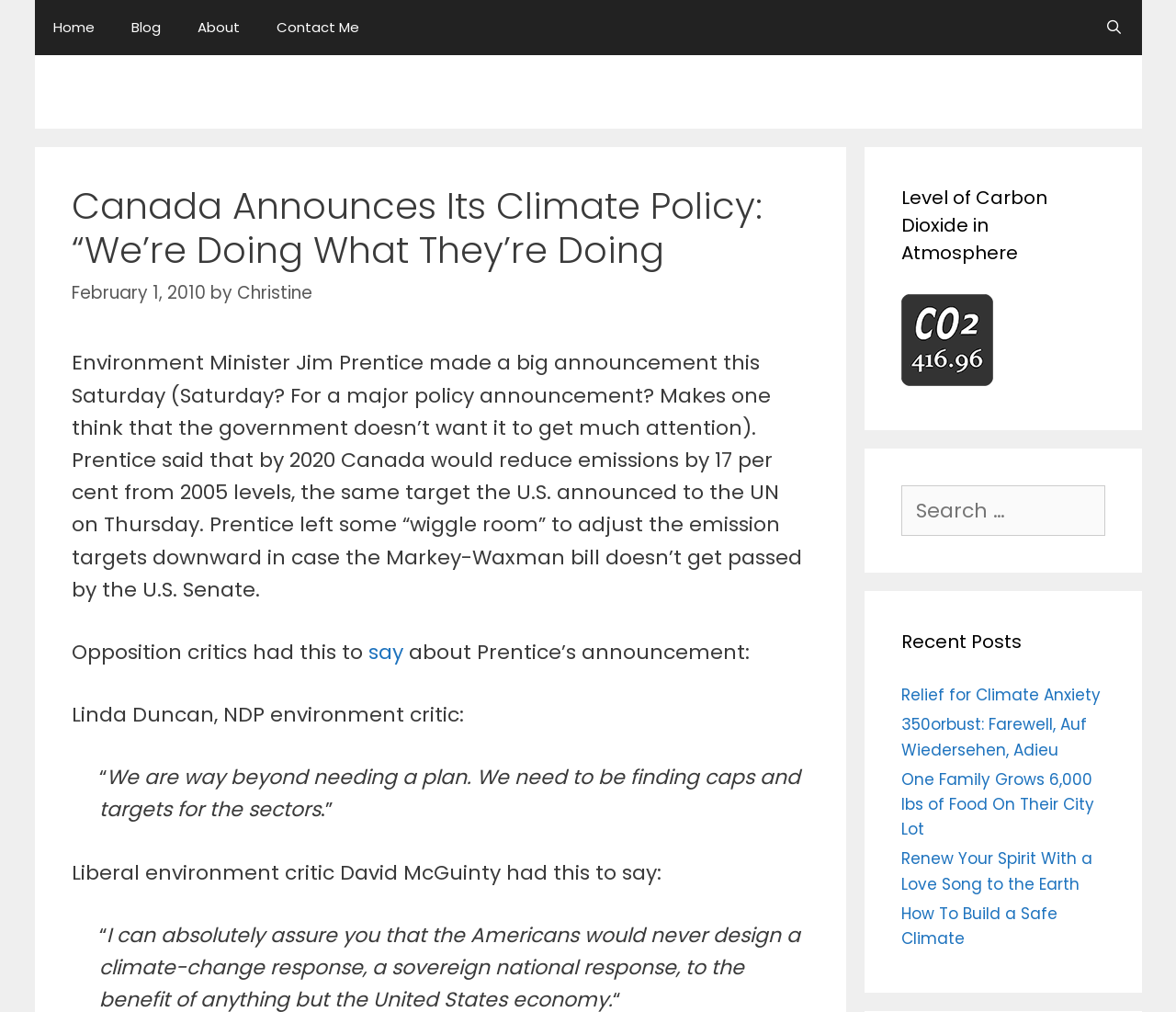Determine the bounding box coordinates of the clickable area required to perform the following instruction: "Visit the About page". The coordinates should be represented as four float numbers between 0 and 1: [left, top, right, bottom].

None